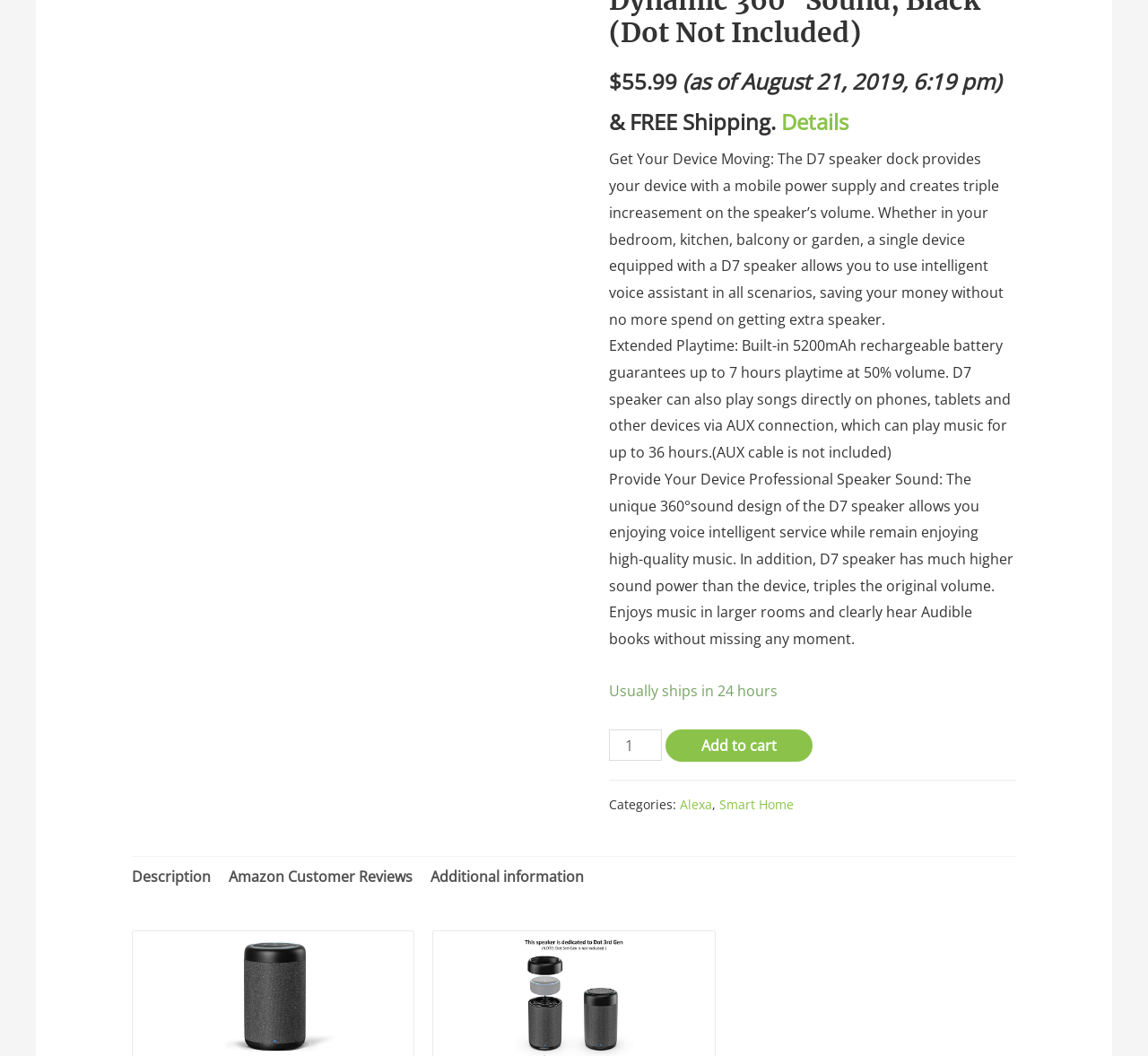Identify the bounding box coordinates for the UI element described as: "Add to cart". The coordinates should be provided as four floats between 0 and 1: [left, top, right, bottom].

[0.579, 0.691, 0.707, 0.722]